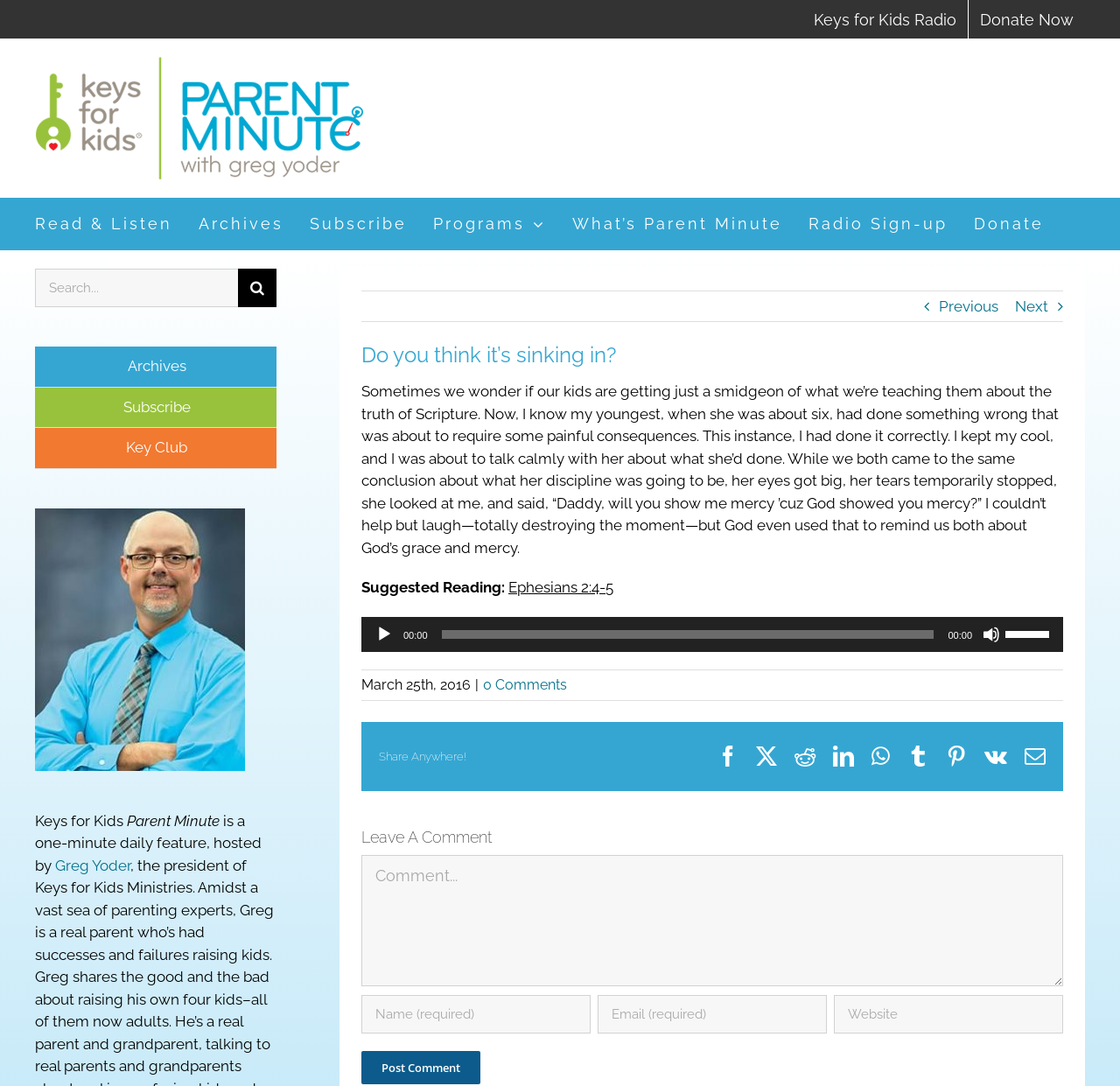Pinpoint the bounding box coordinates of the area that must be clicked to complete this instruction: "Call the phone number".

None